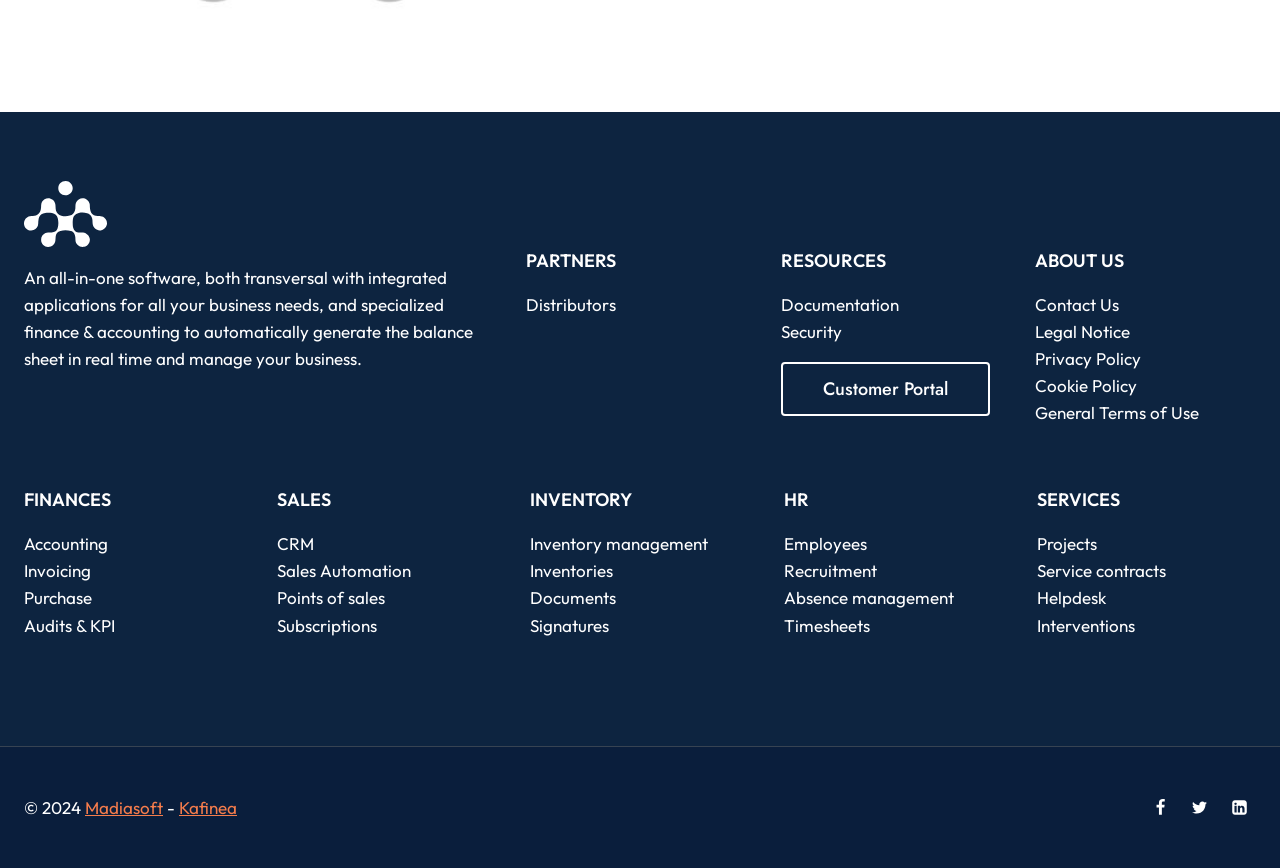Locate the bounding box of the UI element described by: "alt="Share" title="Share"" in the given webpage screenshot.

None